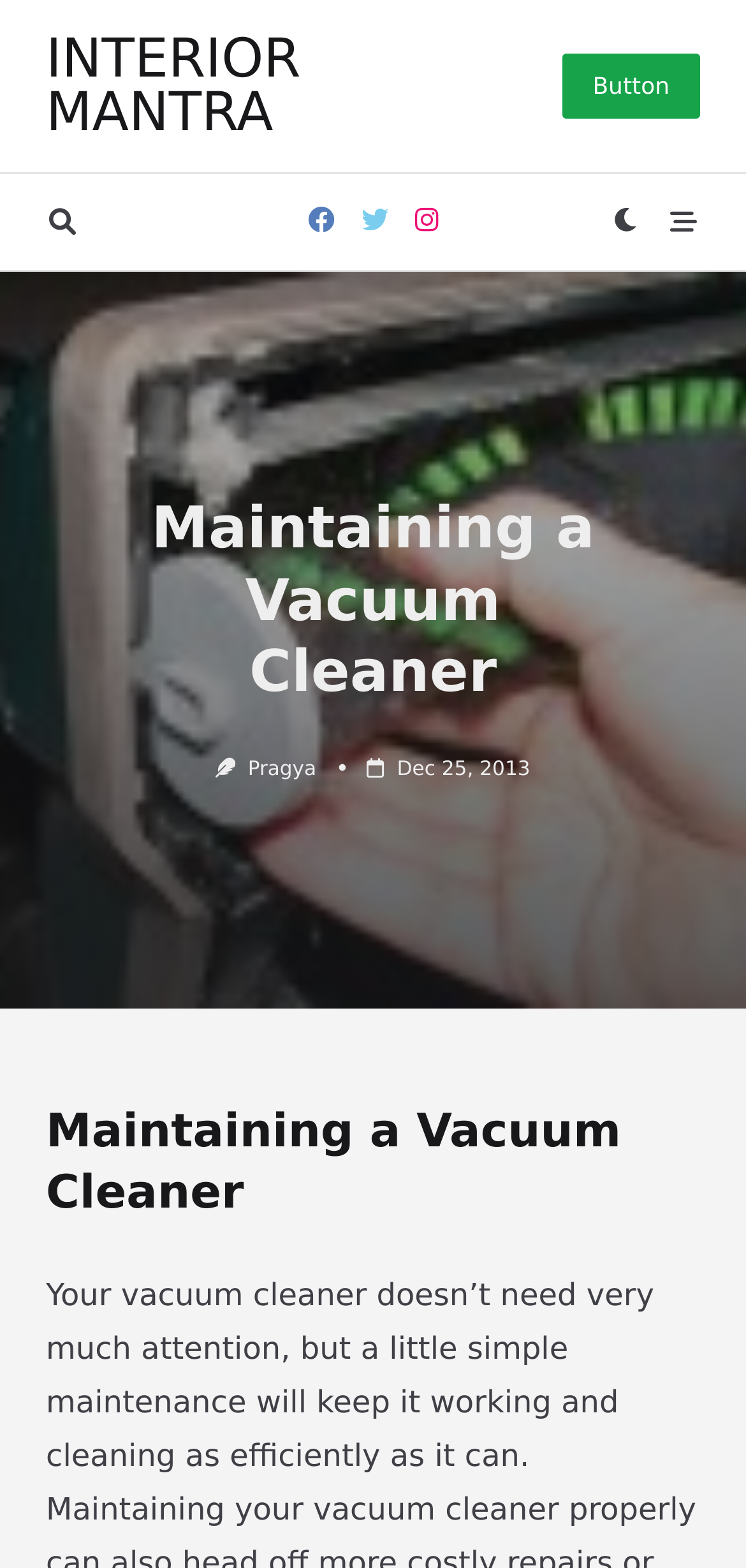What is the author of the article?
Offer a detailed and exhaustive answer to the question.

I found the author's name by looking at the link element with the text 'Pragya' which is located below the heading 'Maintaining a Vacuum Cleaner'.